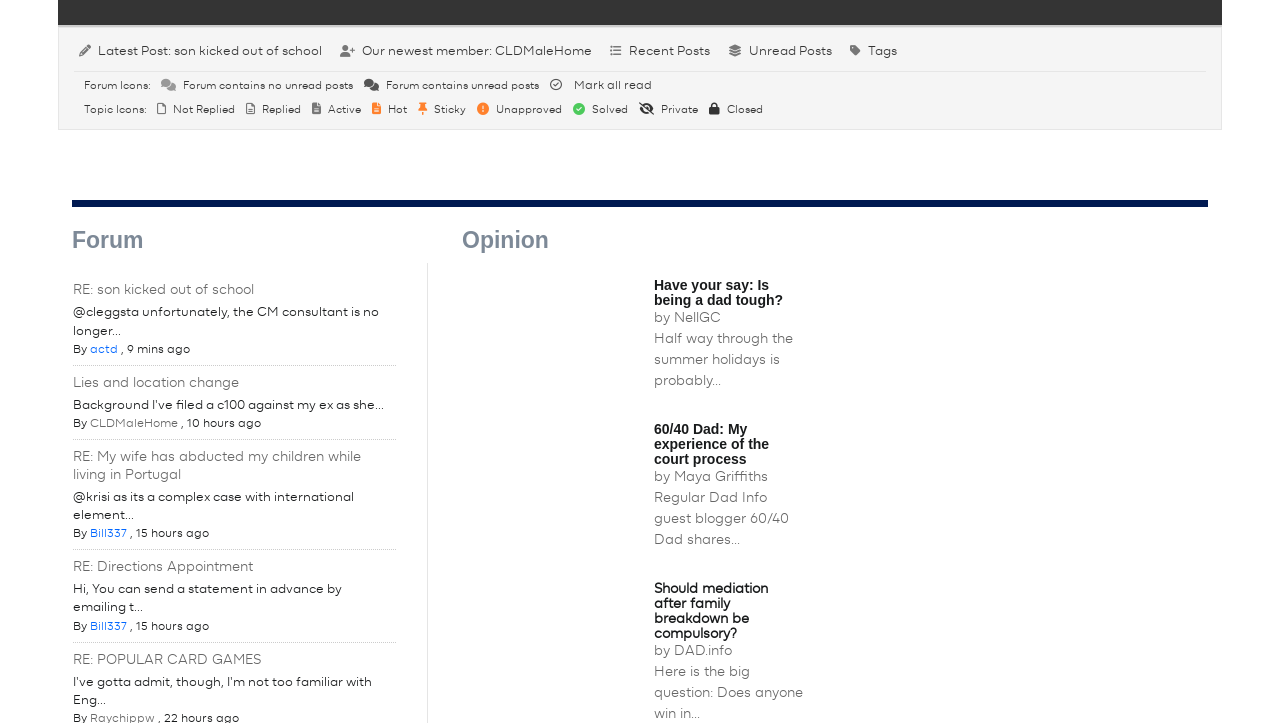What is the latest post about?
Based on the content of the image, thoroughly explain and answer the question.

The latest post is about 'son kicked out of school' as indicated by the link 'son kicked out of school' under the 'Latest Post:' heading.